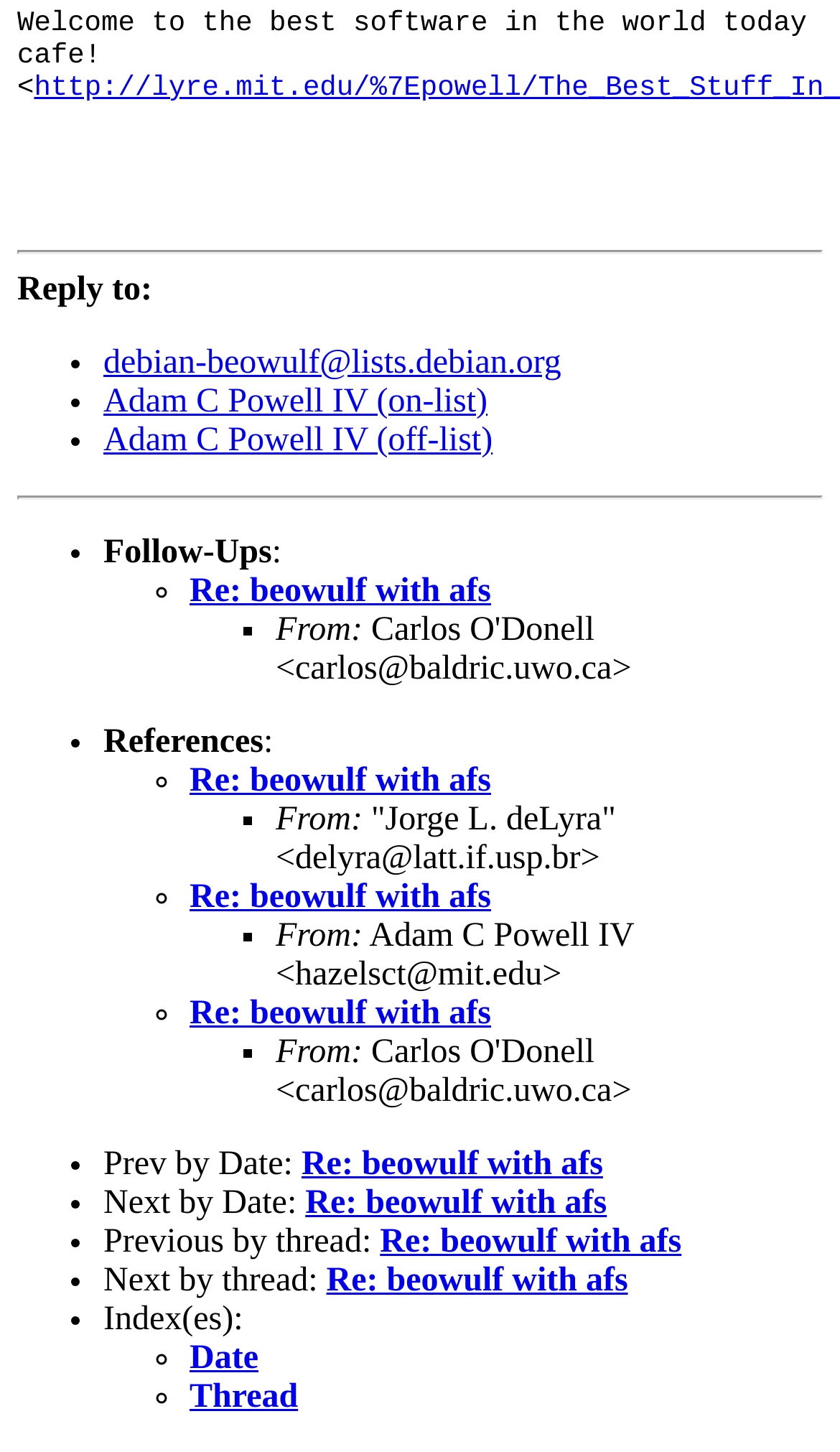What is the main topic of discussion?
Please craft a detailed and exhaustive response to the question.

The main topic of discussion is 'beowulf with afs' as it is mentioned multiple times in the links and text on the webpage, indicating that it is the central theme of the conversation.